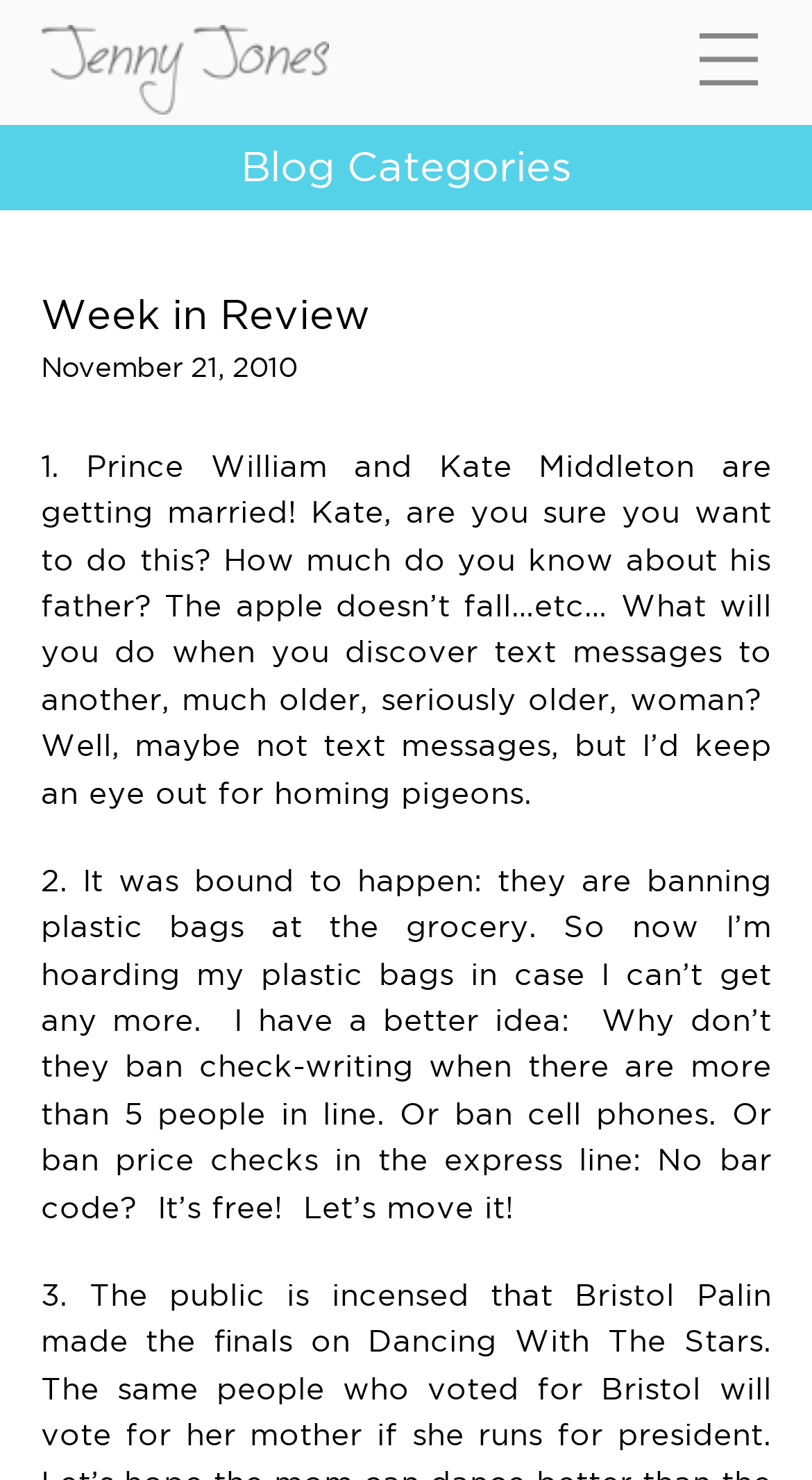Extract the bounding box of the UI element described as: "<img src="https://www.jennyjones.com/img/logo.png" alt="JennyJones.com" />".

[0.05, 0.056, 0.404, 0.082]